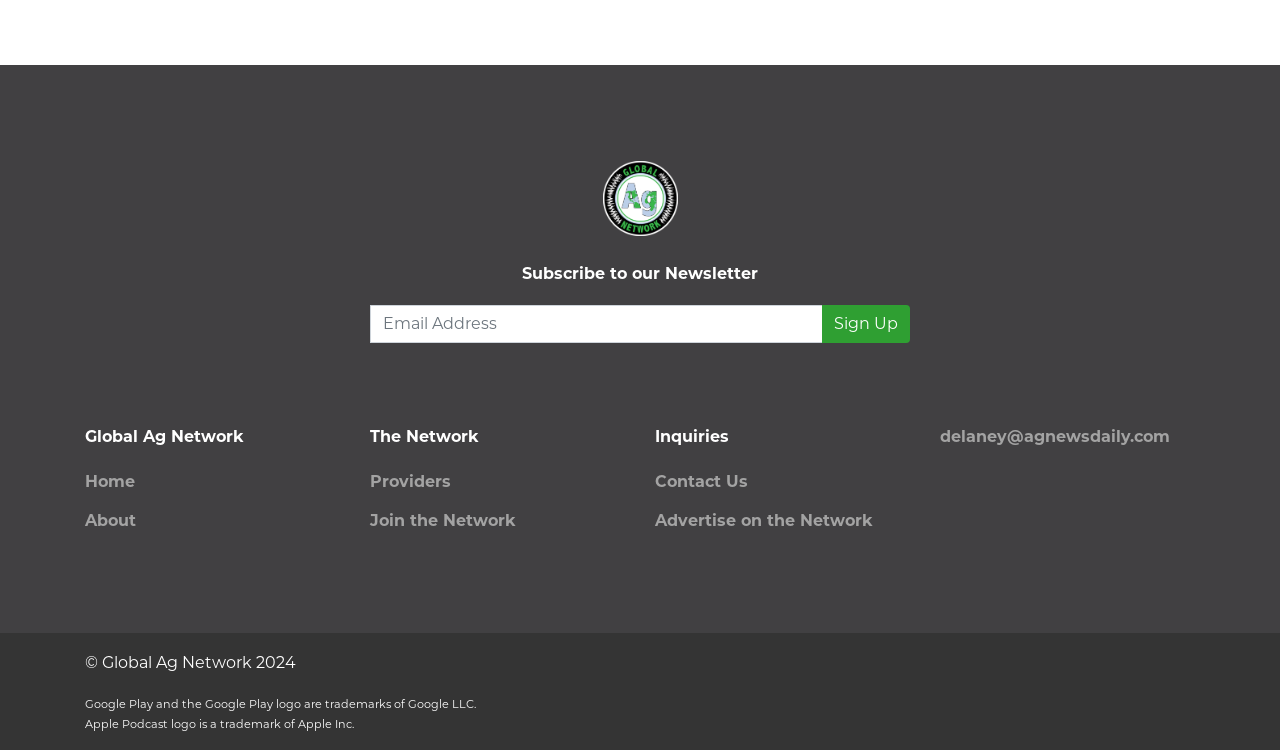How many links are there in the navigation menu?
From the details in the image, provide a complete and detailed answer to the question.

The navigation menu is located at the top of the webpage and contains links to 'Home', 'About', 'Providers', 'Join the Network', 'Contact Us', and 'Advertise on the Network'. Therefore, there are 6 links in the navigation menu.